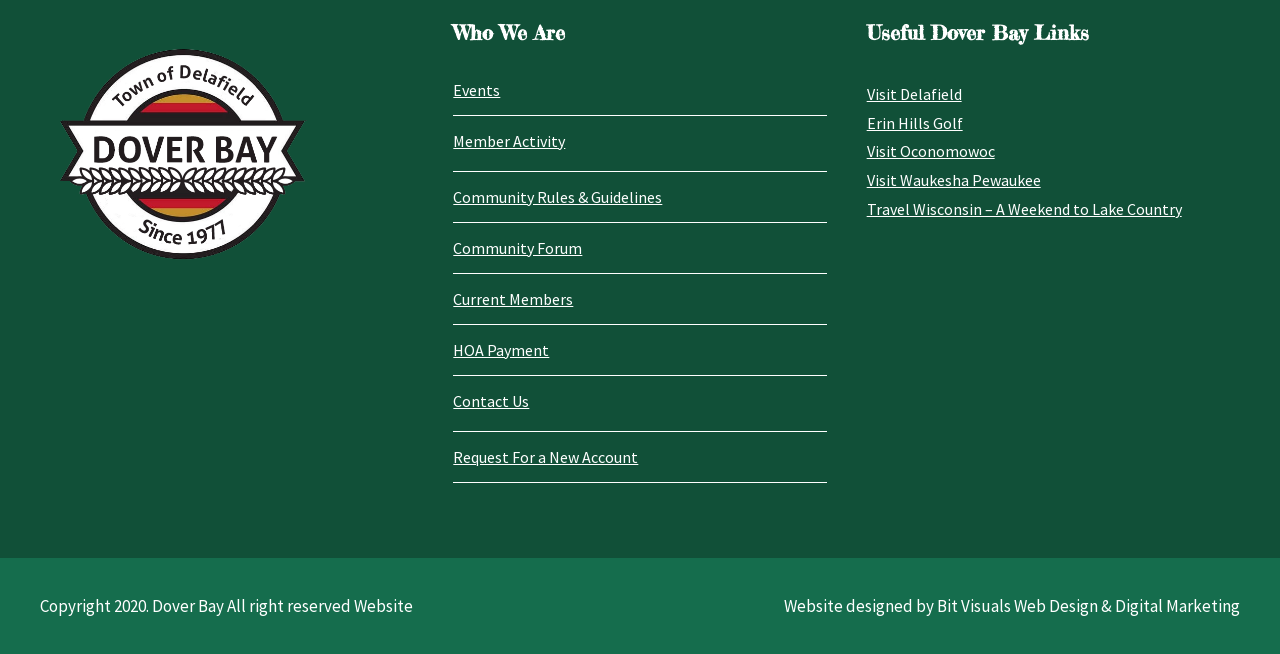Determine the bounding box coordinates for the area you should click to complete the following instruction: "Make an HOA Payment".

[0.354, 0.52, 0.429, 0.55]